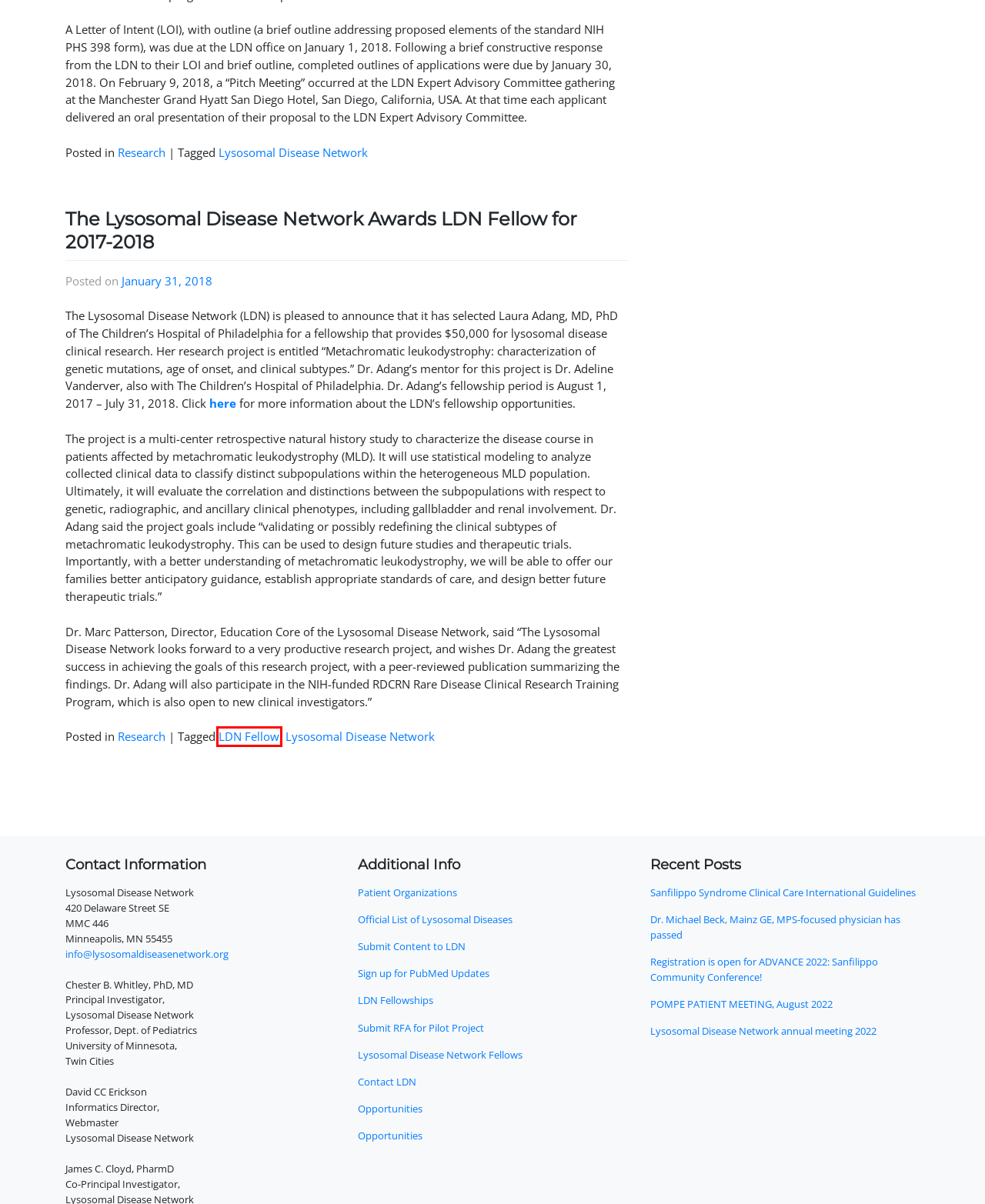Given a screenshot of a webpage featuring a red bounding box, identify the best matching webpage description for the new page after the element within the red box is clicked. Here are the options:
A. Updates - Lysosomal Disease Network
B. Official List of Lysosomal Diseases - Lysosomal Disease Network
C. Contact Us - Lysosomal Disease Network
D. LDN Fellowships - Lysosomal Disease Network
E. Submit RFA for Pilot Project - Lysosomal Disease Network
F. The Lysosomal Disease Network Awards LDN Fellow for 2017-2018 - Lysosomal Disease Network
G. LDN Fellow Archives - Lysosomal Disease Network
H. Patient Organizations - Lysosomal Disease Network

G